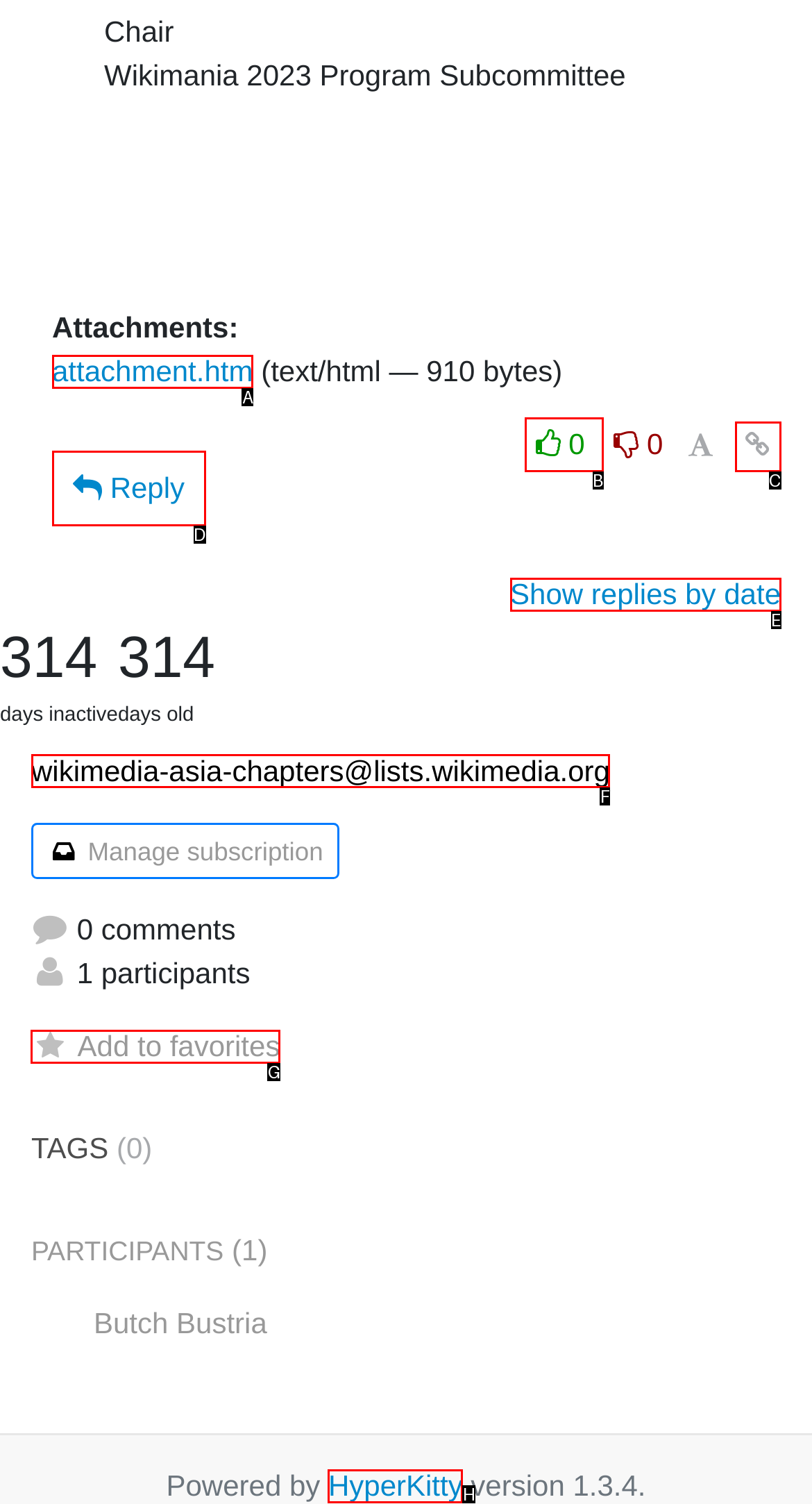Identify the correct UI element to click for the following task: Add to favorites Choose the option's letter based on the given choices.

G